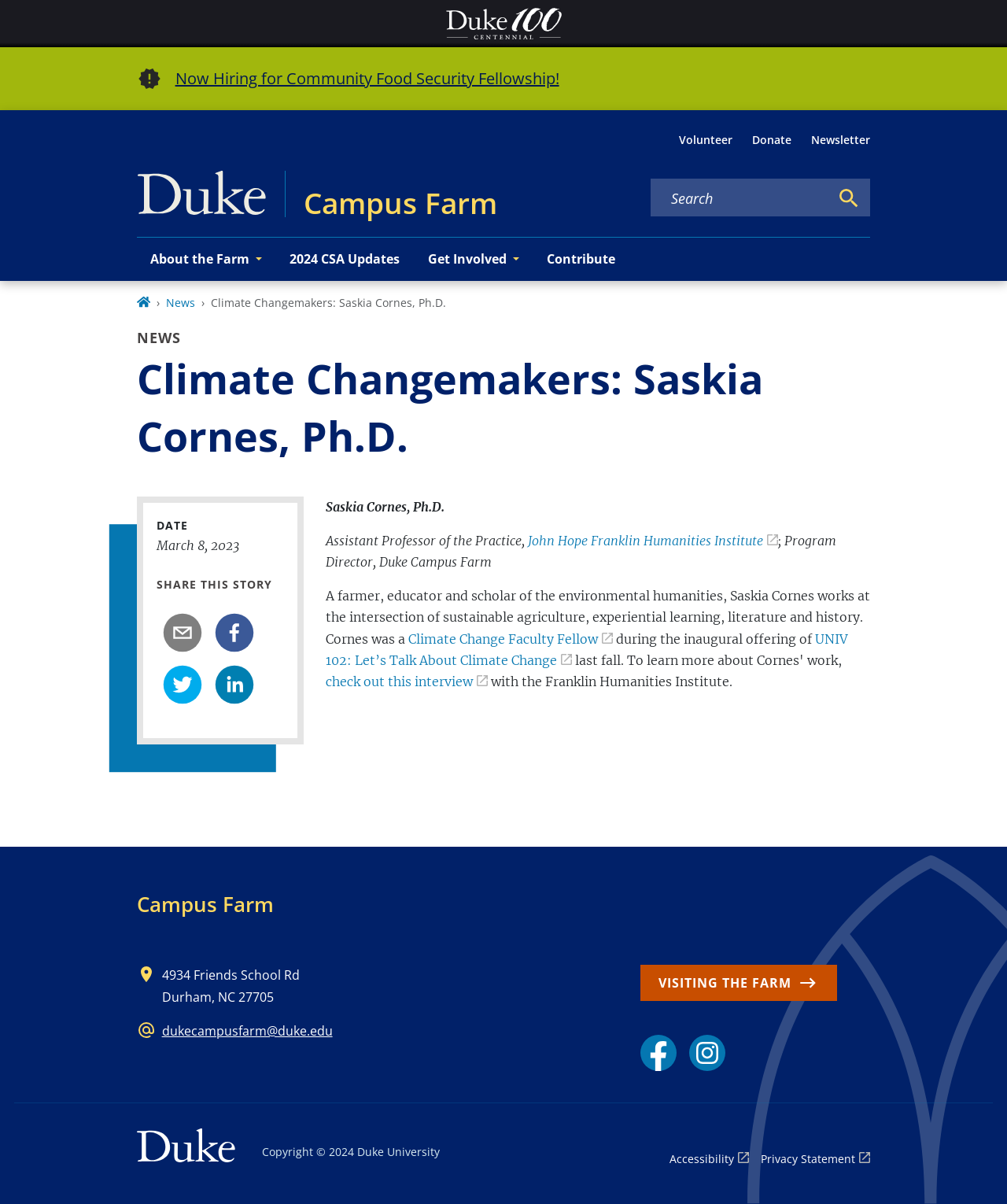Please identify the bounding box coordinates of the element that needs to be clicked to perform the following instruction: "Search for keywords".

[0.647, 0.157, 0.823, 0.173]